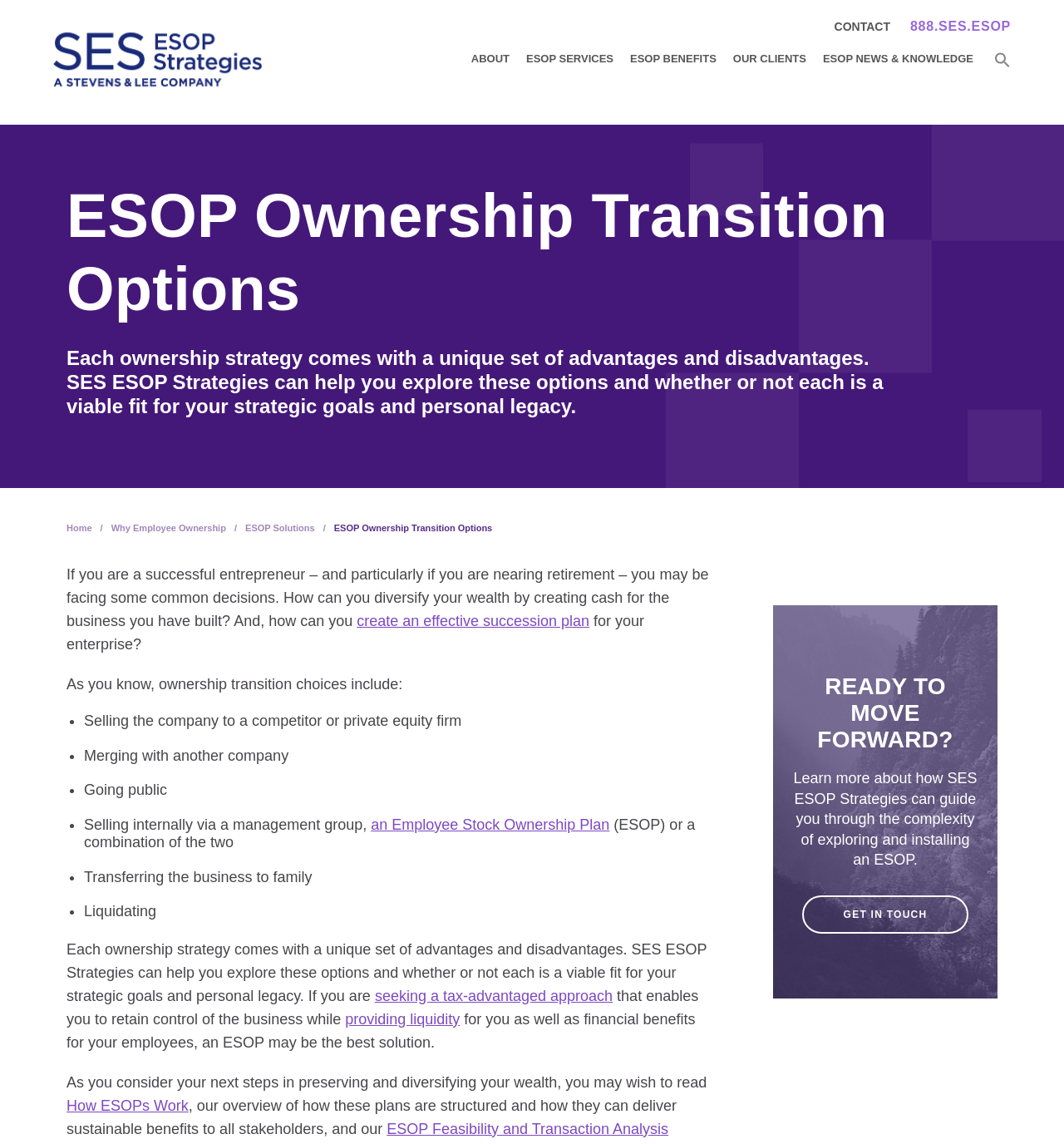Answer the question below using just one word or a short phrase: 
What is the purpose of an ESOP?

To retain control and provide liquidity